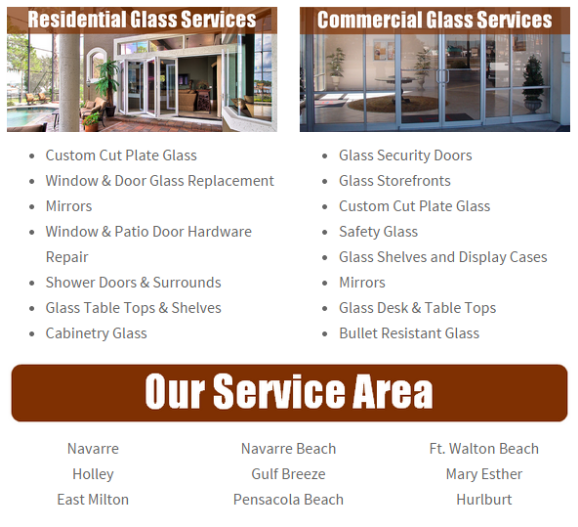What is the geographic area serviced by Advantage Glassworks? Based on the screenshot, please respond with a single word or phrase.

Navarre, Navarre Beach, etc.